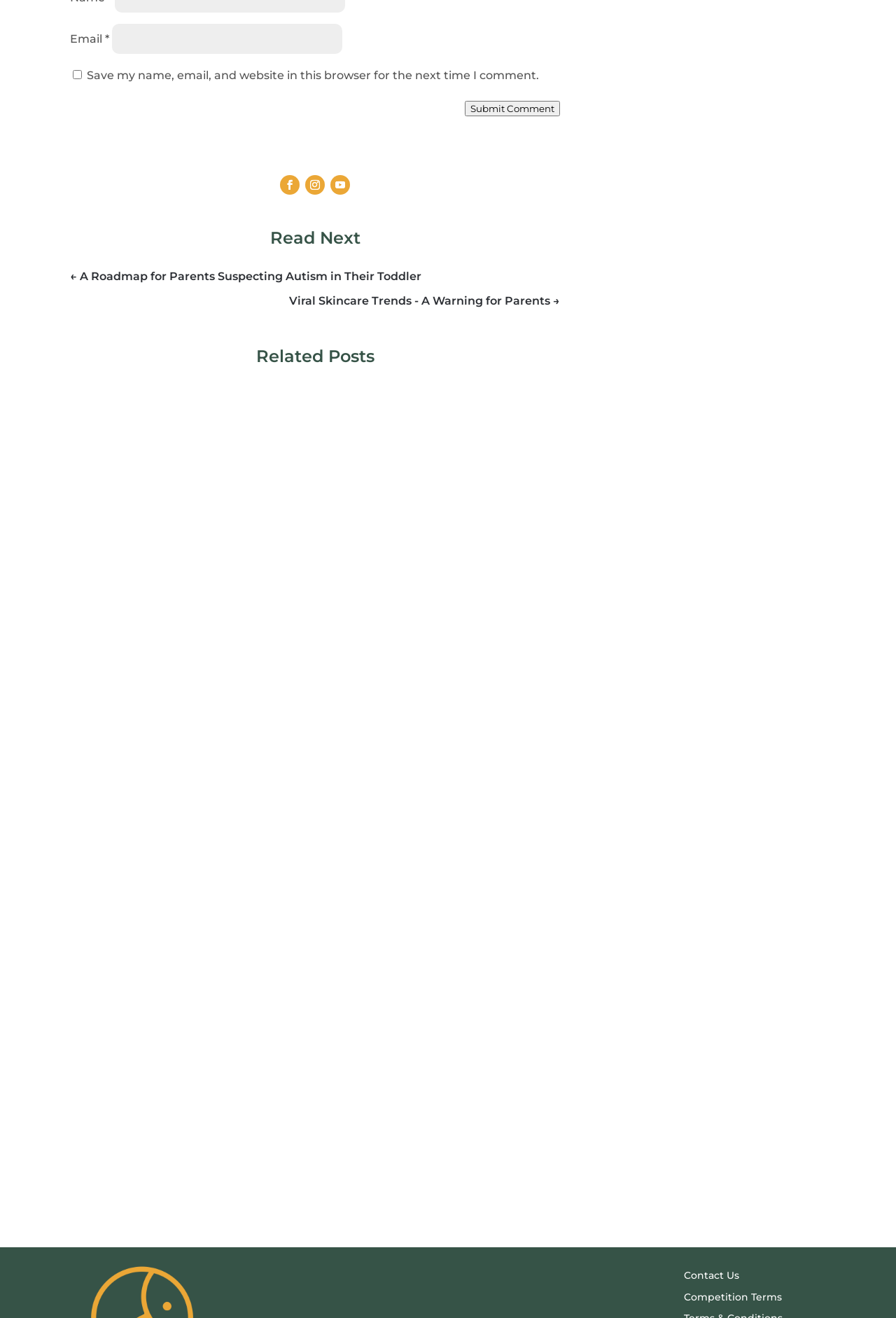Find the bounding box coordinates of the area to click in order to follow the instruction: "View related posts".

[0.078, 0.289, 0.625, 0.598]